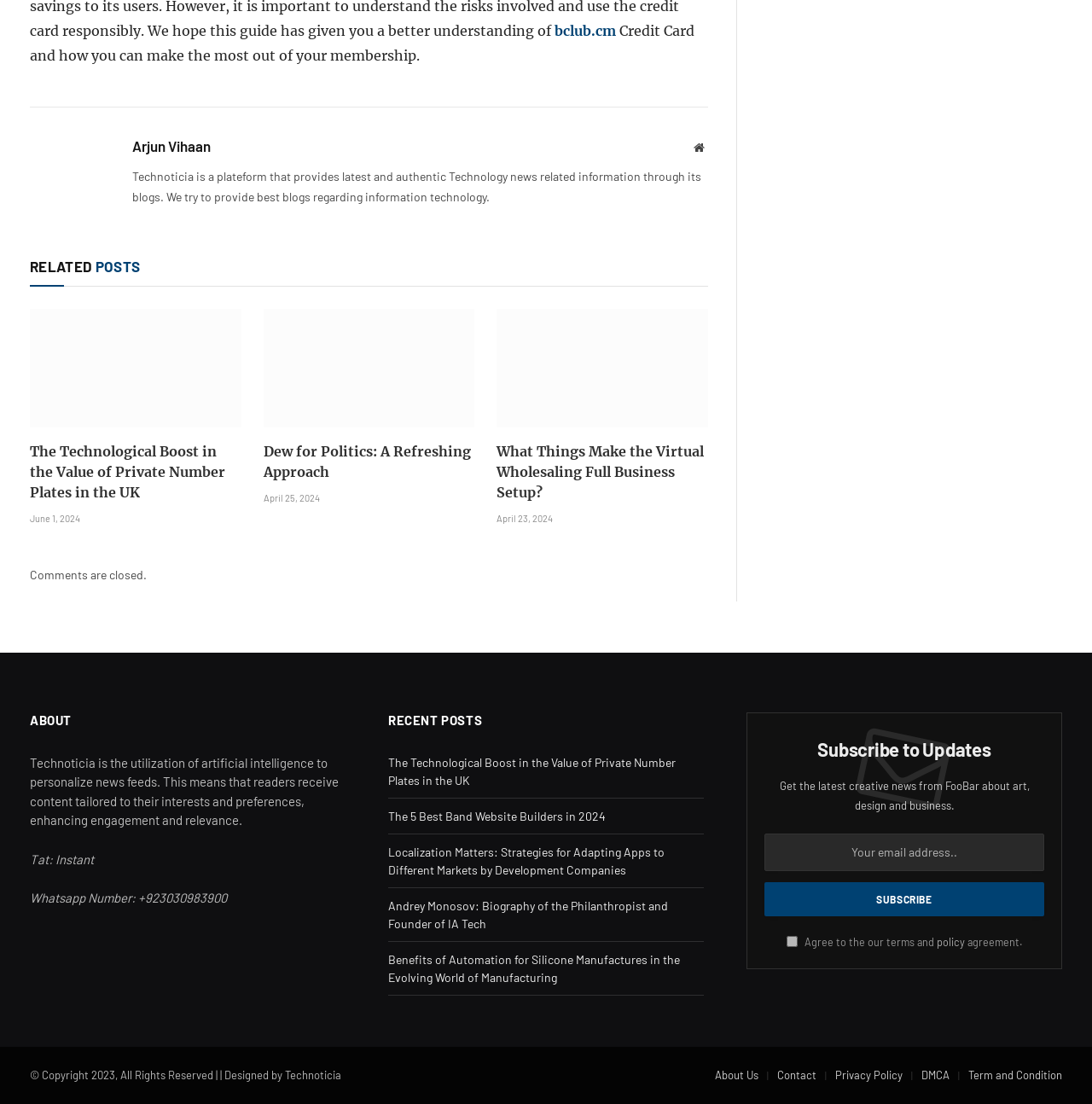Indicate the bounding box coordinates of the element that must be clicked to execute the instruction: "Check the 'RECENT POSTS' section". The coordinates should be given as four float numbers between 0 and 1, i.e., [left, top, right, bottom].

[0.355, 0.645, 0.442, 0.659]